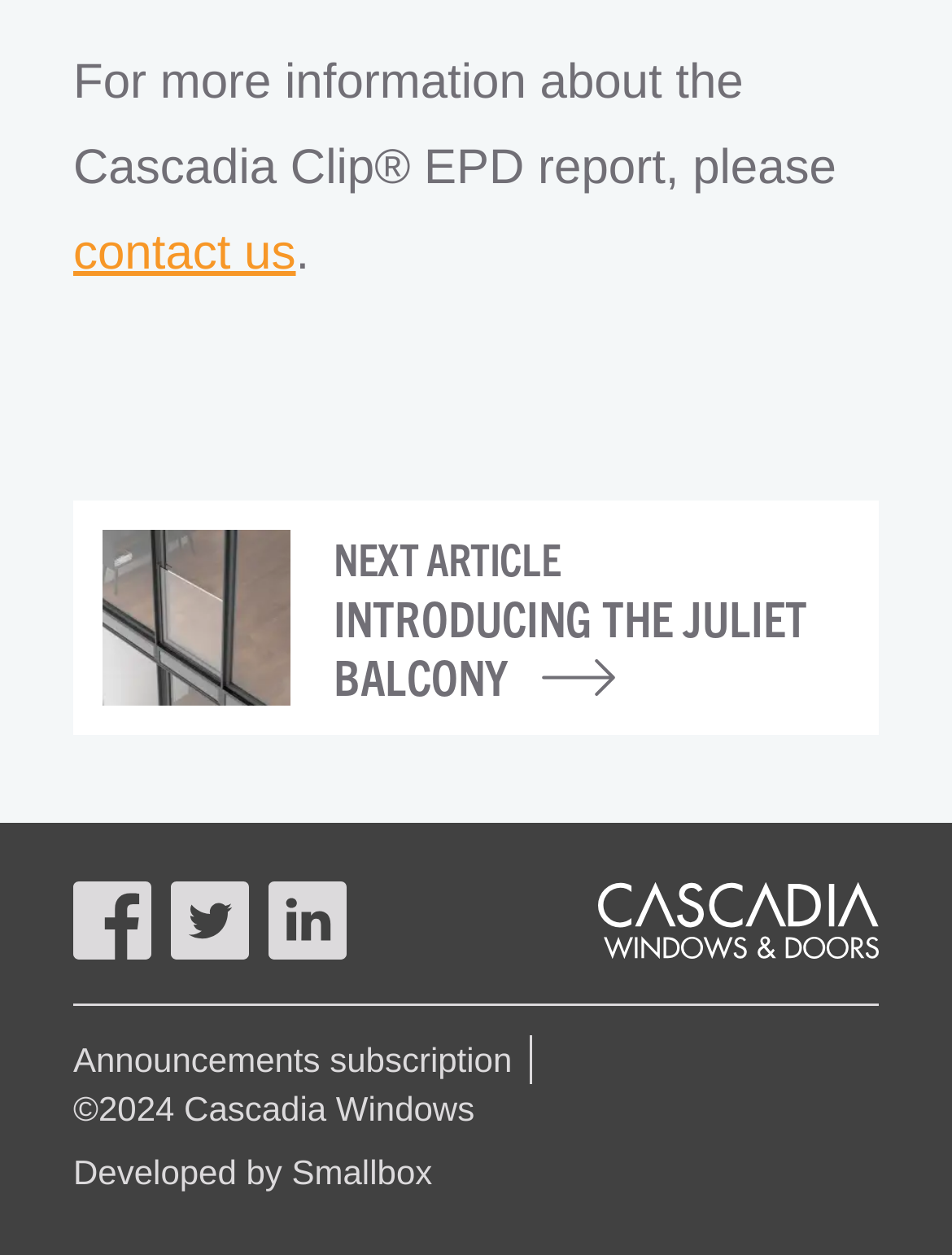Please give a short response to the question using one word or a phrase:
What is the purpose of the 'contact us' link?

To get more information